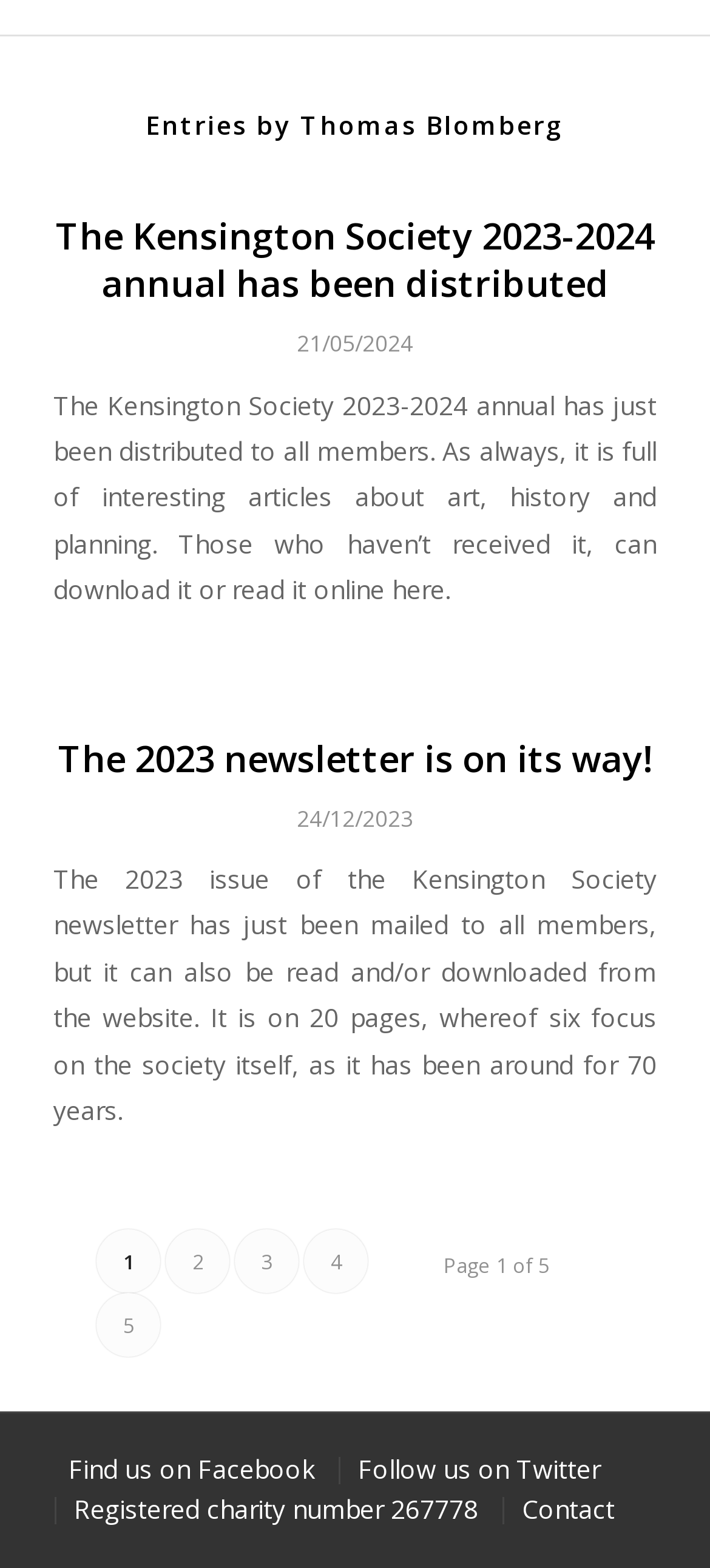Given the description 2, predict the bounding box coordinates of the UI element. Ensure the coordinates are in the format (top-left x, top-left y, bottom-right x, bottom-right y) and all values are between 0 and 1.

[0.234, 0.784, 0.324, 0.825]